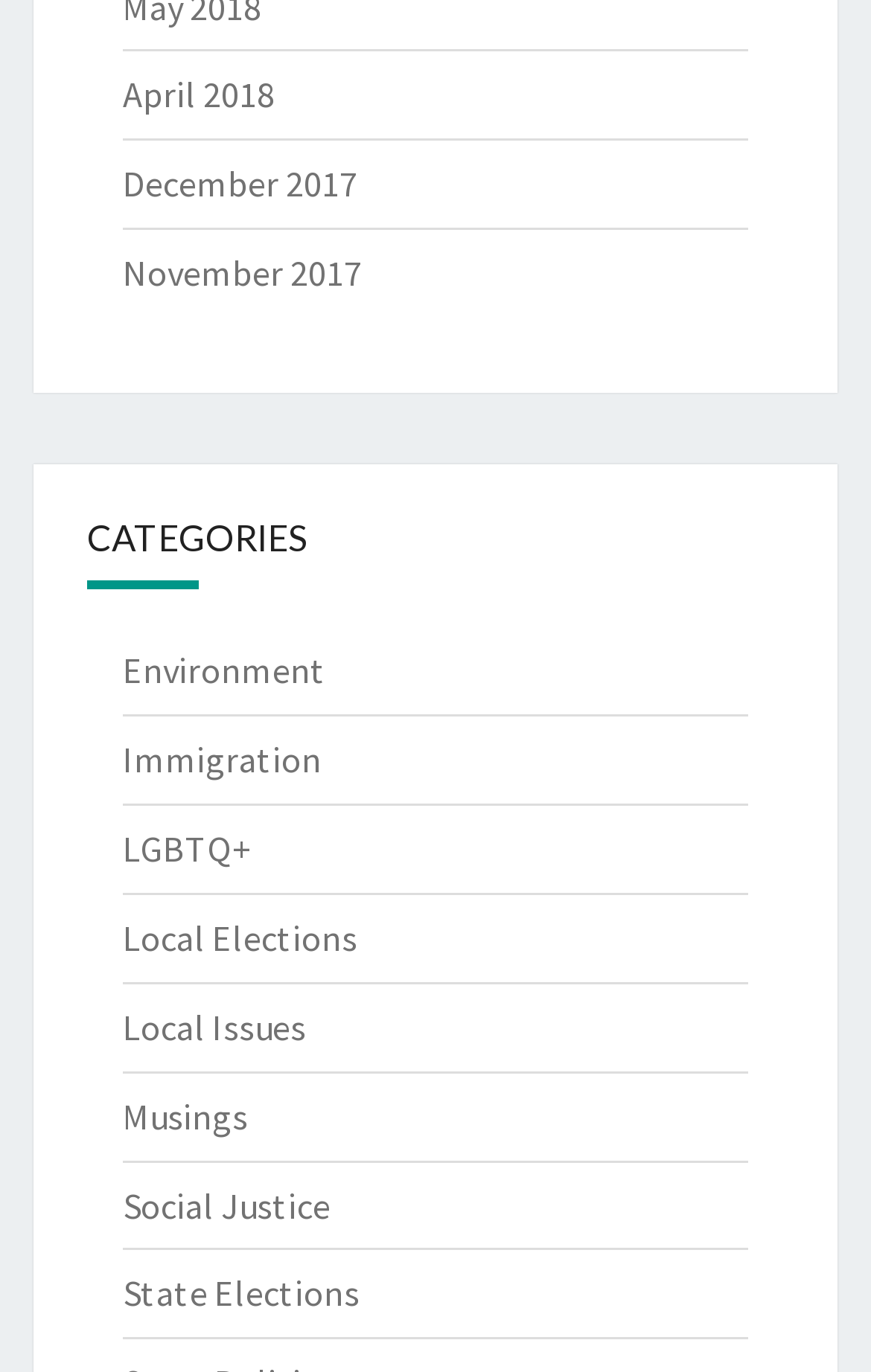Locate the bounding box coordinates of the element that needs to be clicked to carry out the instruction: "Call 833-315-5016". The coordinates should be given as four float numbers ranging from 0 to 1, i.e., [left, top, right, bottom].

None